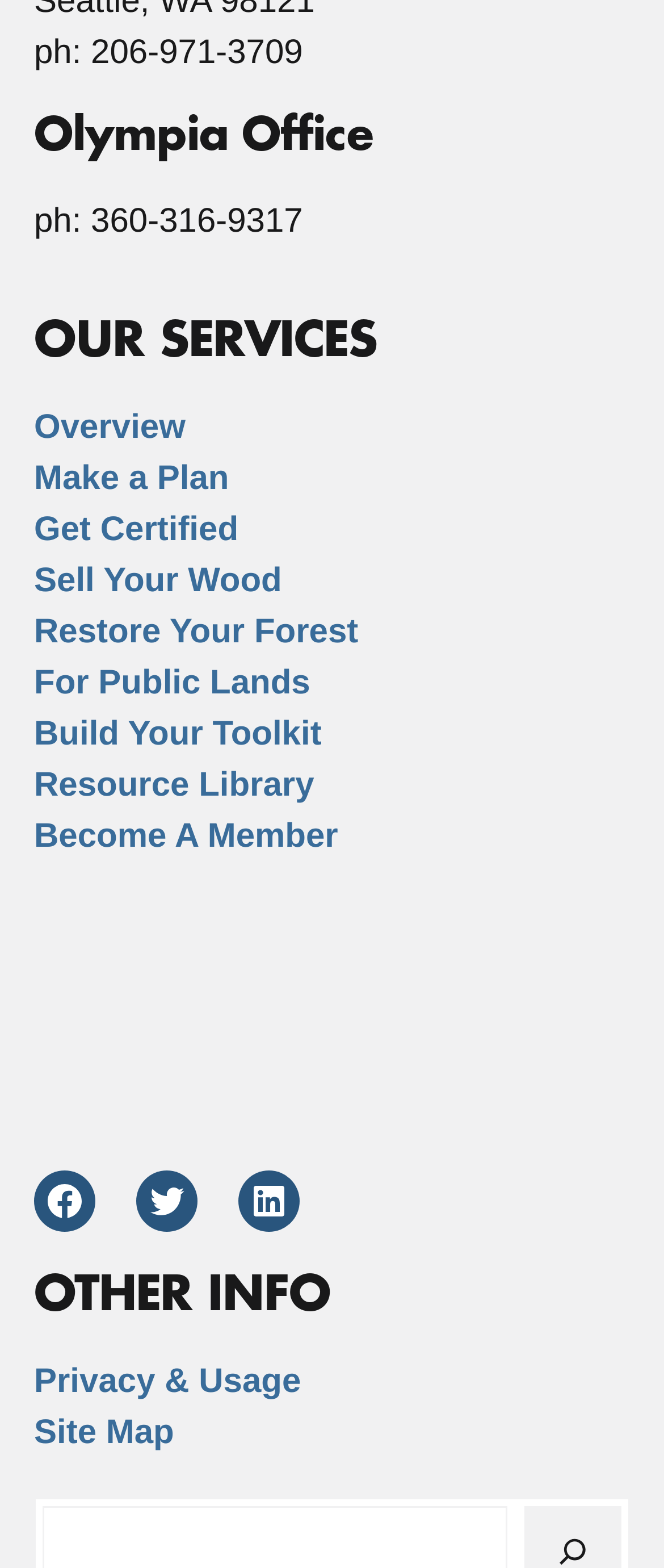Can you pinpoint the bounding box coordinates for the clickable element required for this instruction: "View Privacy & Usage"? The coordinates should be four float numbers between 0 and 1, i.e., [left, top, right, bottom].

[0.051, 0.869, 0.453, 0.893]